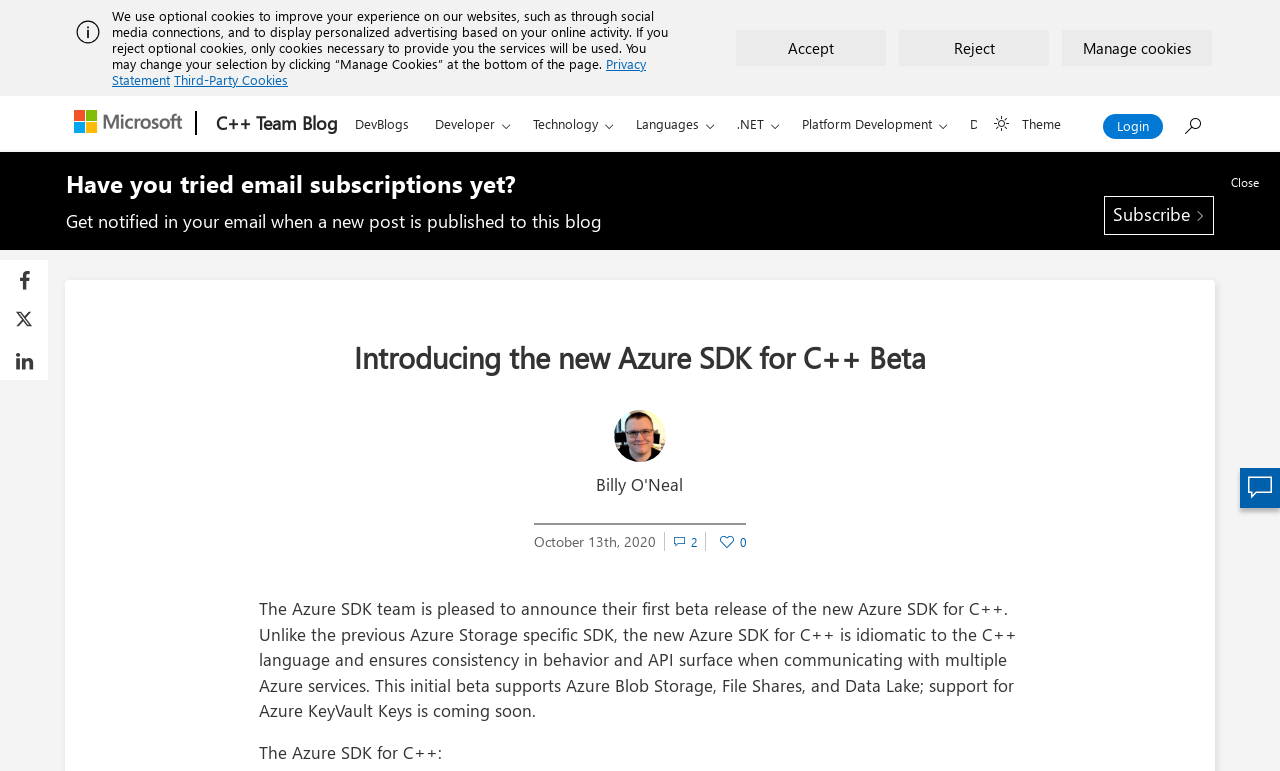Find the bounding box coordinates corresponding to the UI element with the description: "Developer". The coordinates should be formatted as [left, top, right, bottom], with values as floats between 0 and 1.

[0.33, 0.126, 0.411, 0.195]